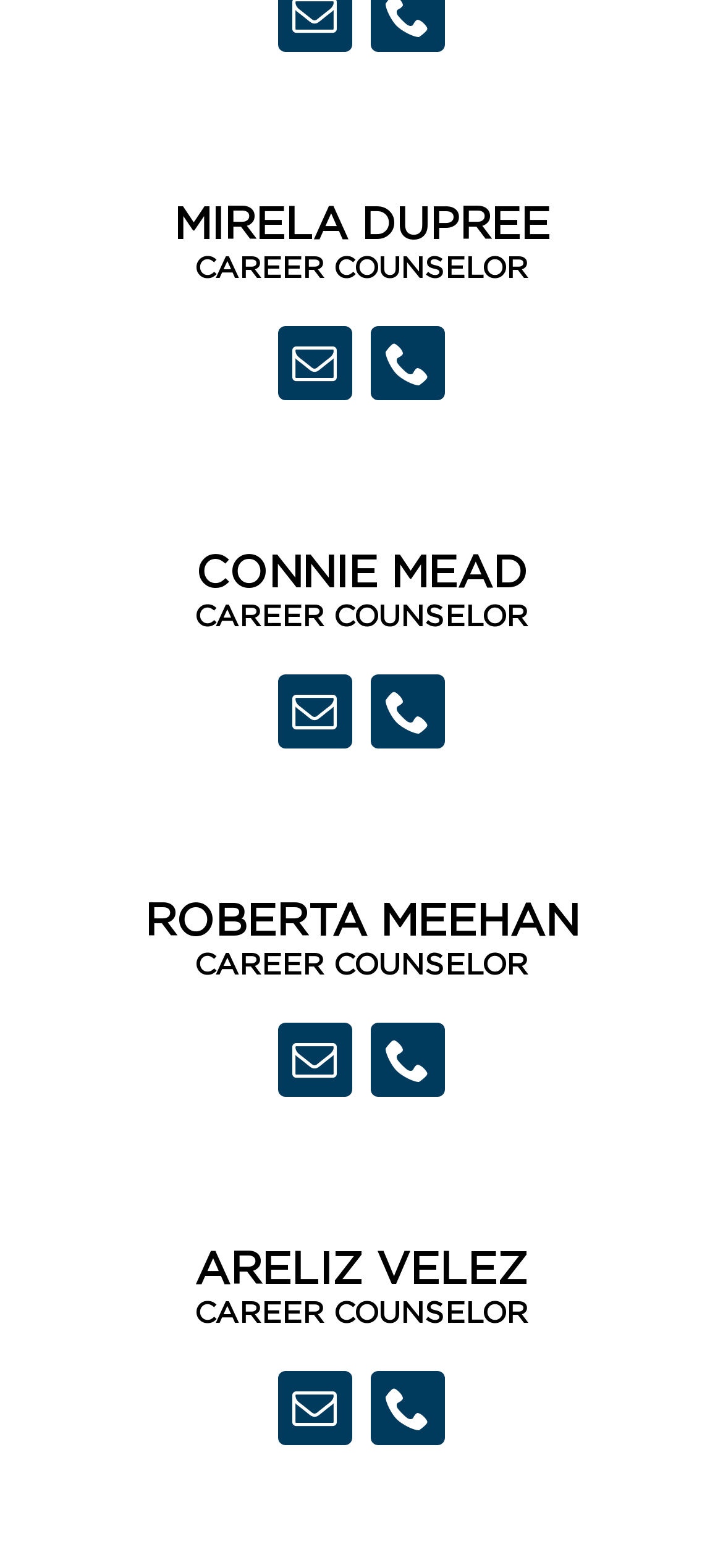Determine the bounding box coordinates for the HTML element described here: "aria-label="fusion-mail"".

[0.384, 0.43, 0.487, 0.477]